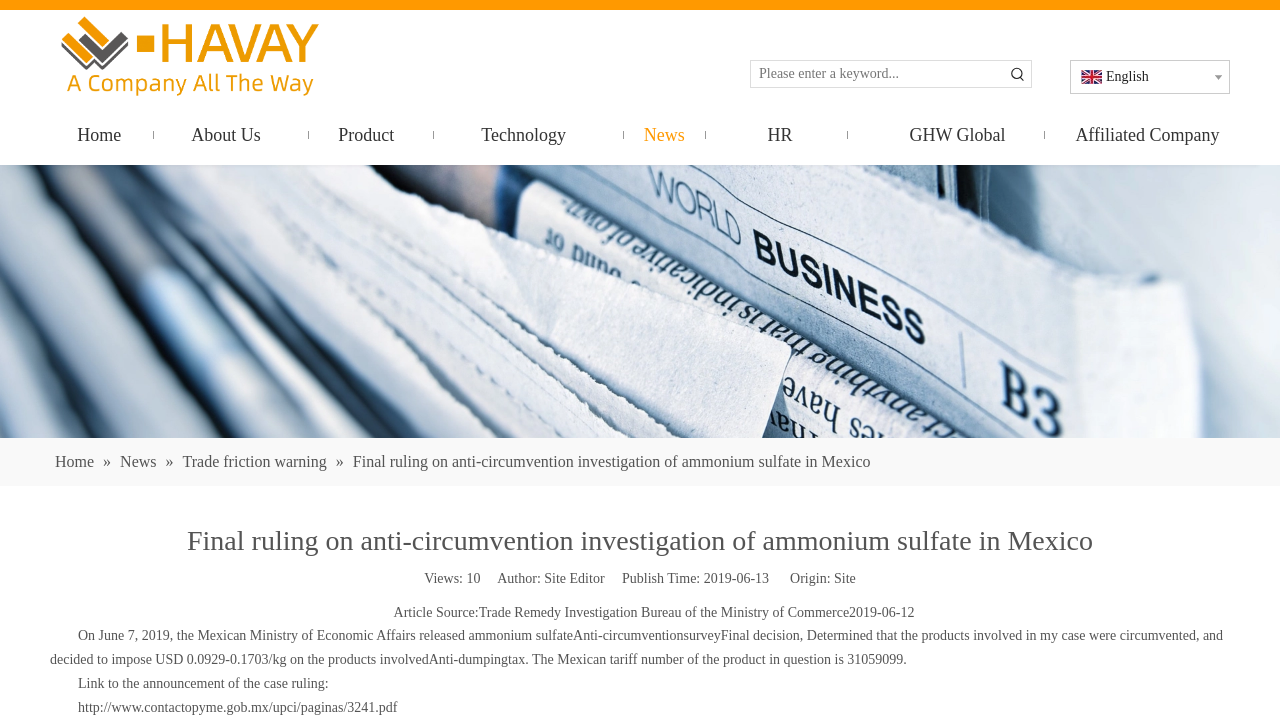Examine the screenshot and answer the question in as much detail as possible: What is the topic of the article?

The topic of the article is mentioned in the article title, and it says 'Final ruling on anti-circumvention investigation of ammonium sulfate in Mexico', which is related to trade friction warning.